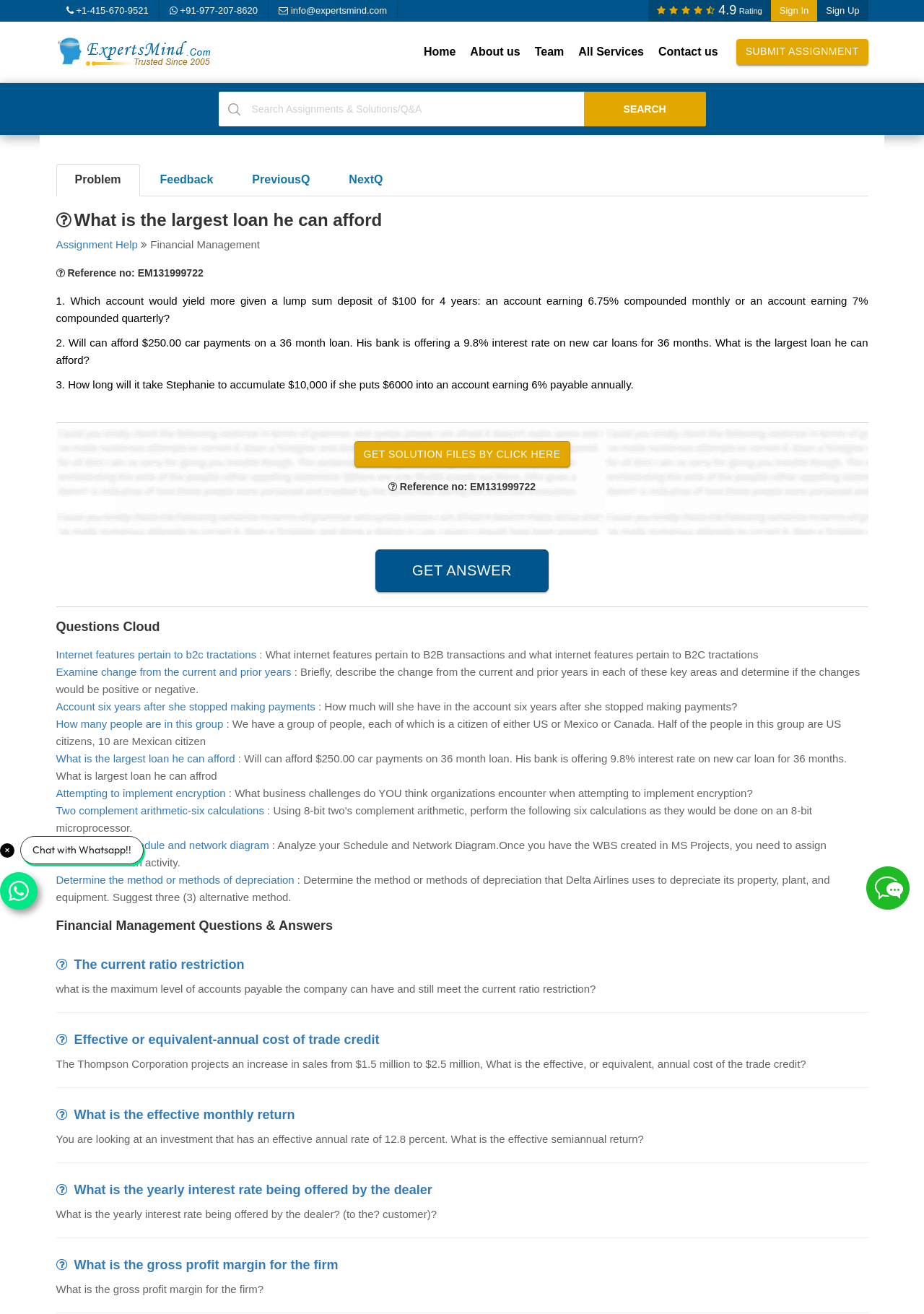Answer the question briefly using a single word or phrase: 
What is the interest rate offered by the bank?

9.8%